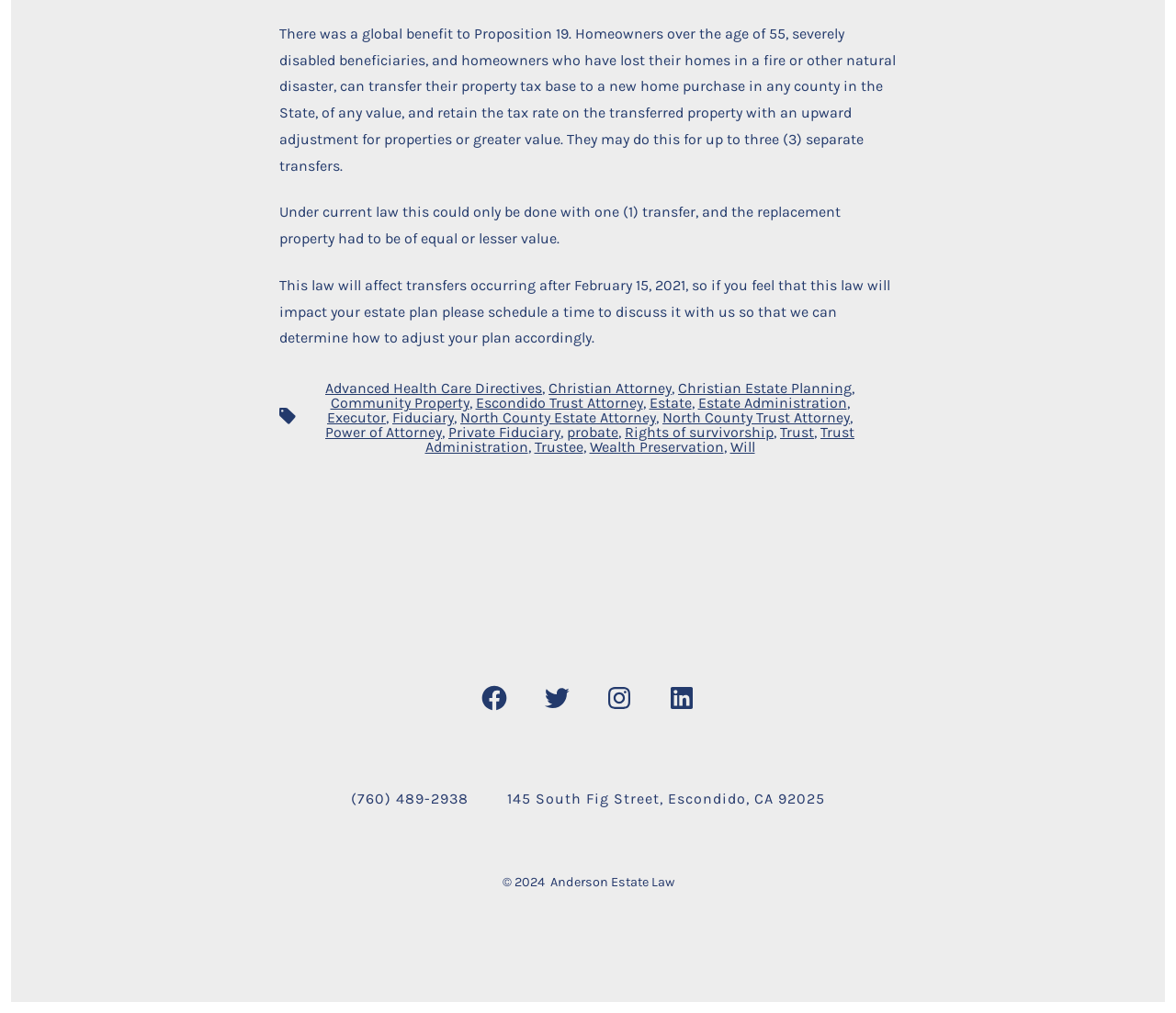Locate the bounding box coordinates of the element to click to perform the following action: 'Open Facebook in a new tab'. The coordinates should be given as four float values between 0 and 1, in the form of [left, top, right, bottom].

[0.395, 0.66, 0.445, 0.718]